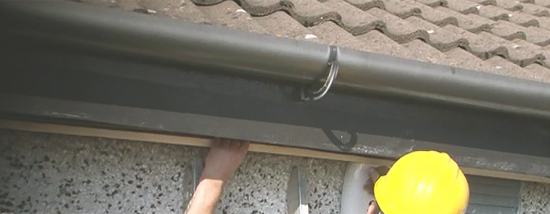Refer to the image and answer the question with as much detail as possible: How long does the installation process typically take?

According to the caption, the installation method is designed to be simple and efficient, typically completed in just one day, which highlights the convenience and speed of using uPVC for fascia and soffit systems.